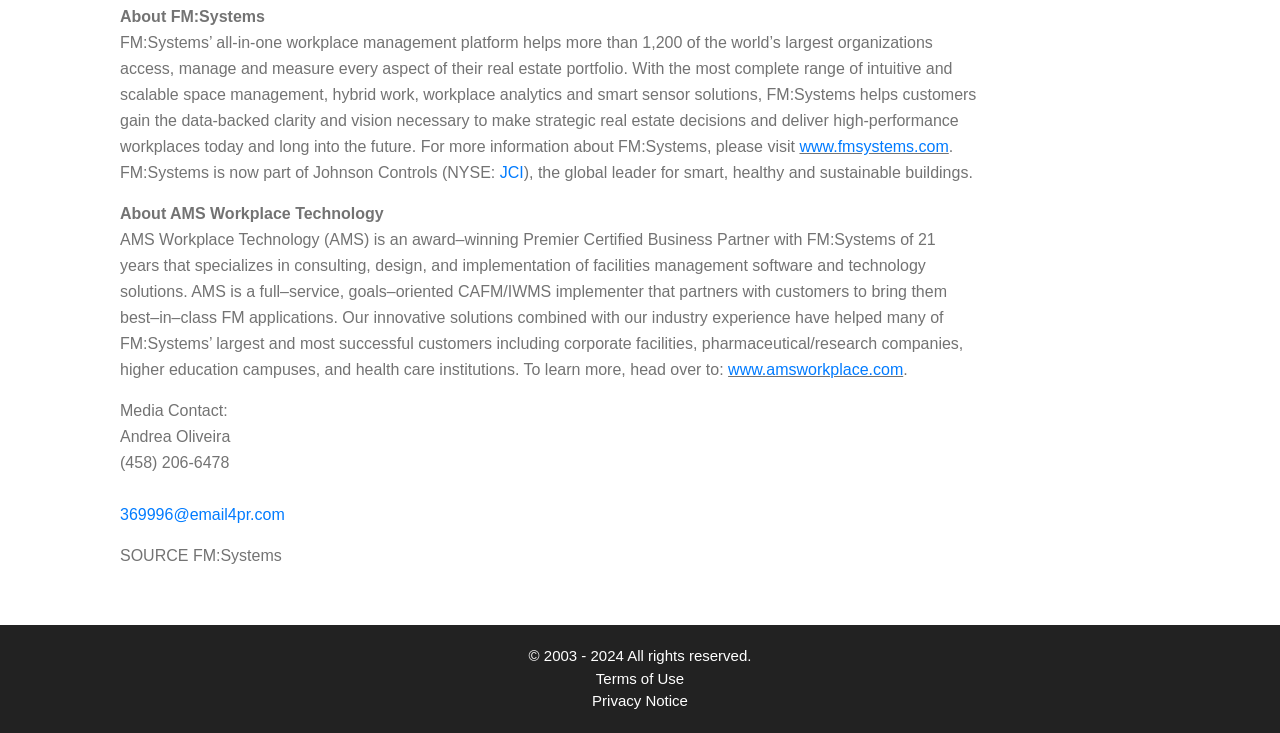Determine the bounding box coordinates for the UI element described. Format the coordinates as (top-left x, top-left y, bottom-right x, bottom-right y) and ensure all values are between 0 and 1. Element description: Terms of Use

[0.465, 0.914, 0.535, 0.937]